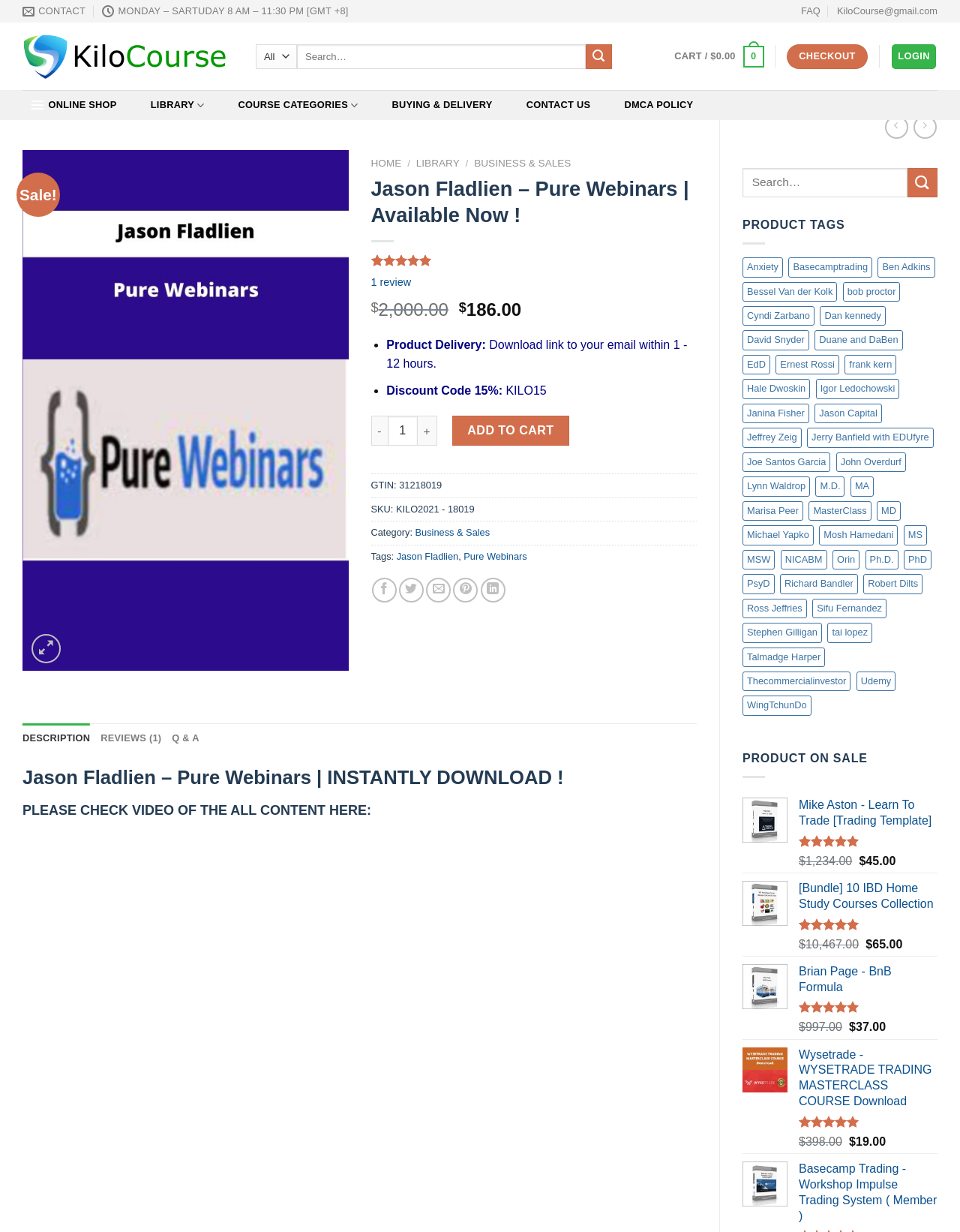Respond to the following query with just one word or a short phrase: 
What is the name of the online course?

Pure Webinars